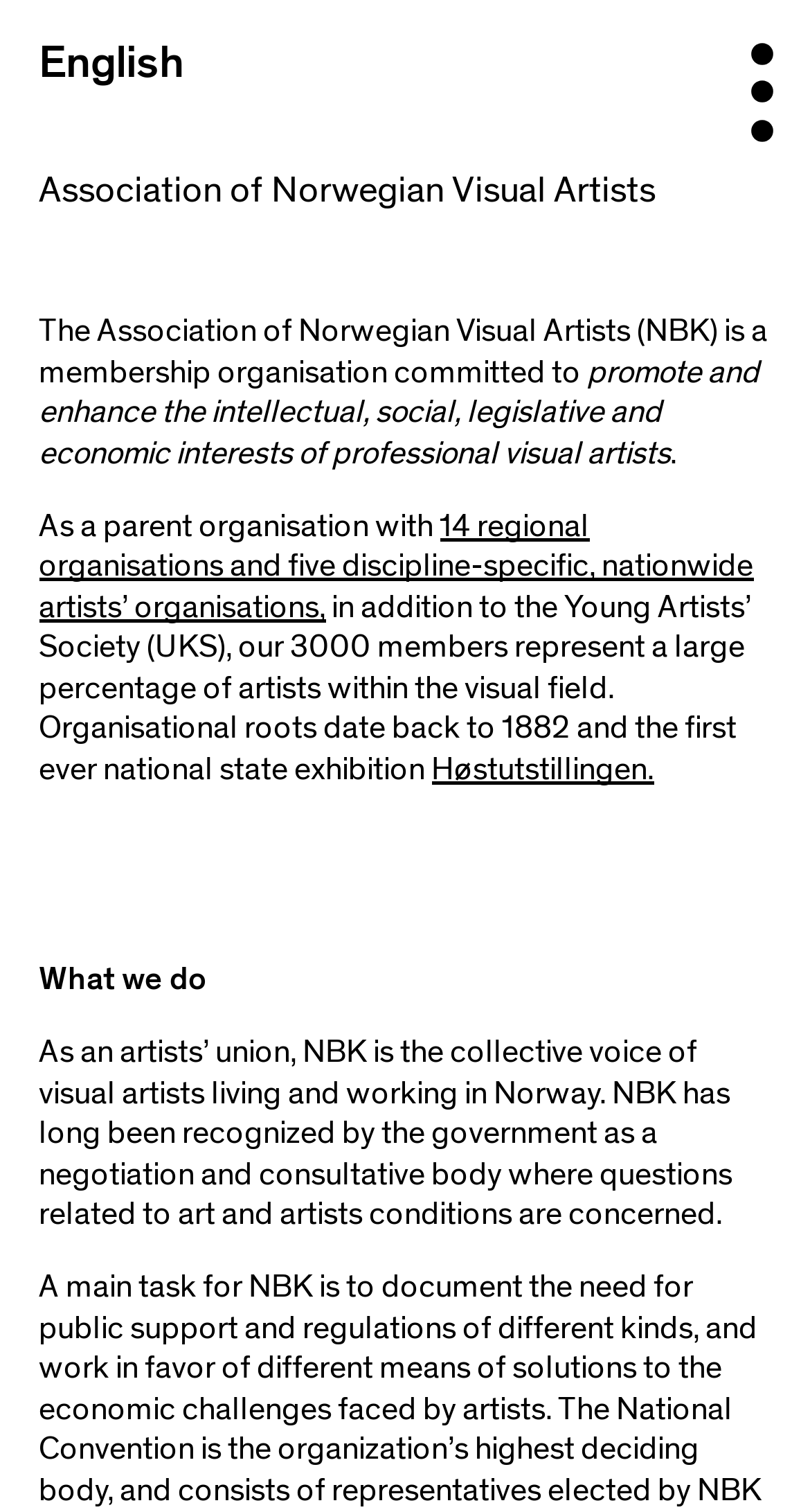Analyze the image and provide a detailed answer to the question: What is the role of NBK?

I found the answer by reading the text that says 'As an artists’ union, NBK is the collective voice of visual artists living and working in Norway.' which is part of the article on the webpage.